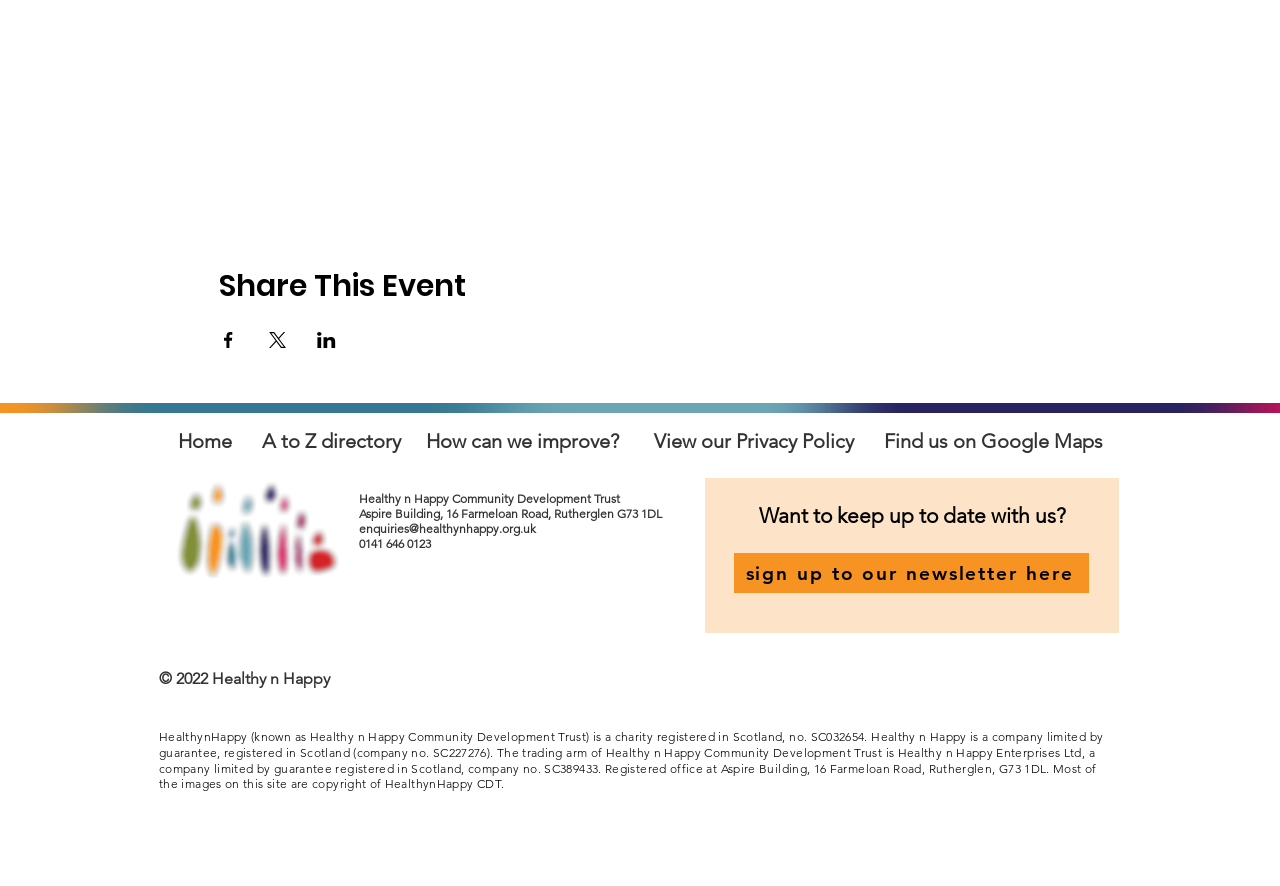What is the address of the charity?
Look at the image and provide a short answer using one word or a phrase.

Aspire Building, 16 Farmeloan Road, Rutherglen G73 1DL